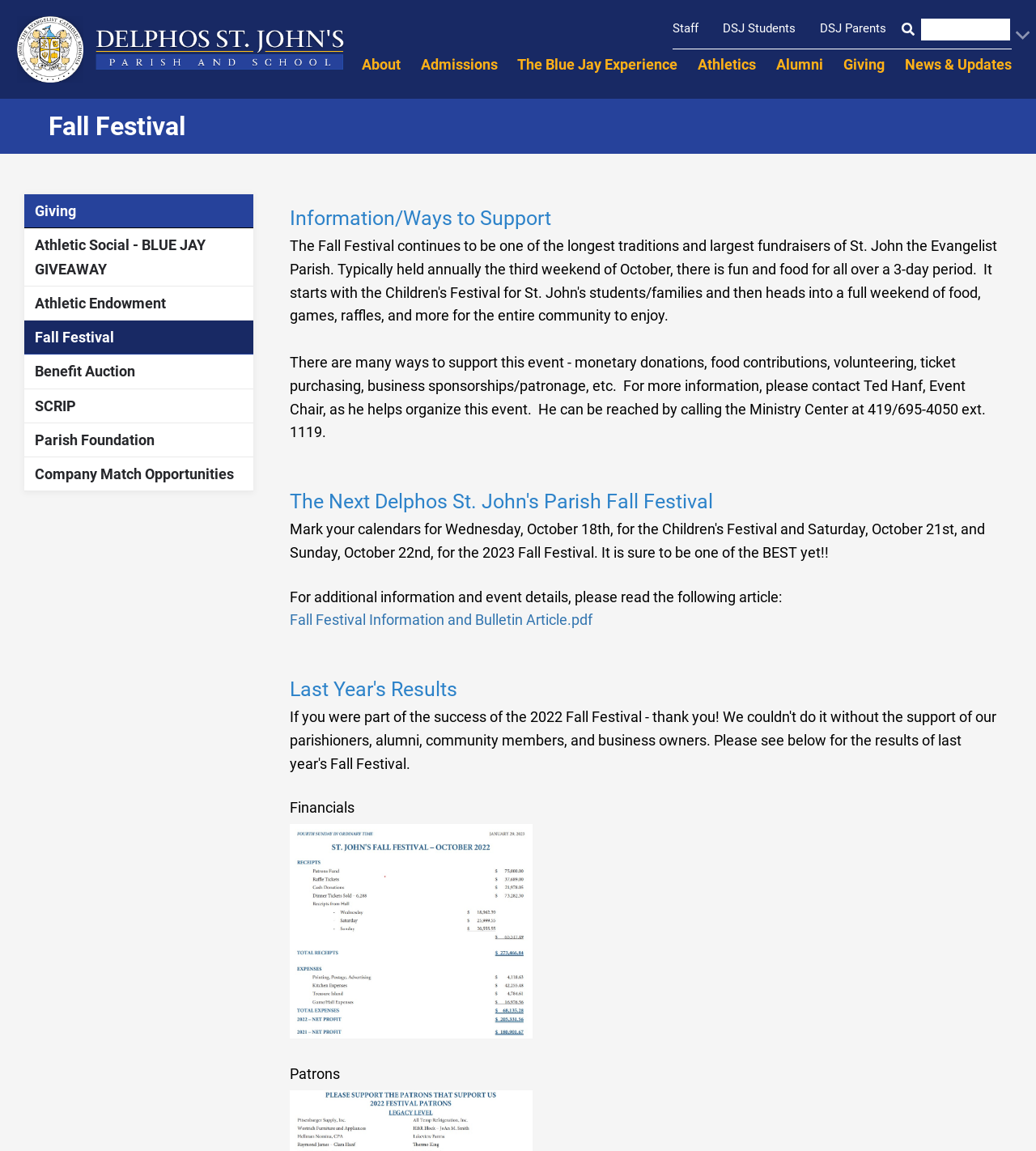Specify the bounding box coordinates of the area that needs to be clicked to achieve the following instruction: "Click the logo".

[0.017, 0.014, 0.092, 0.072]